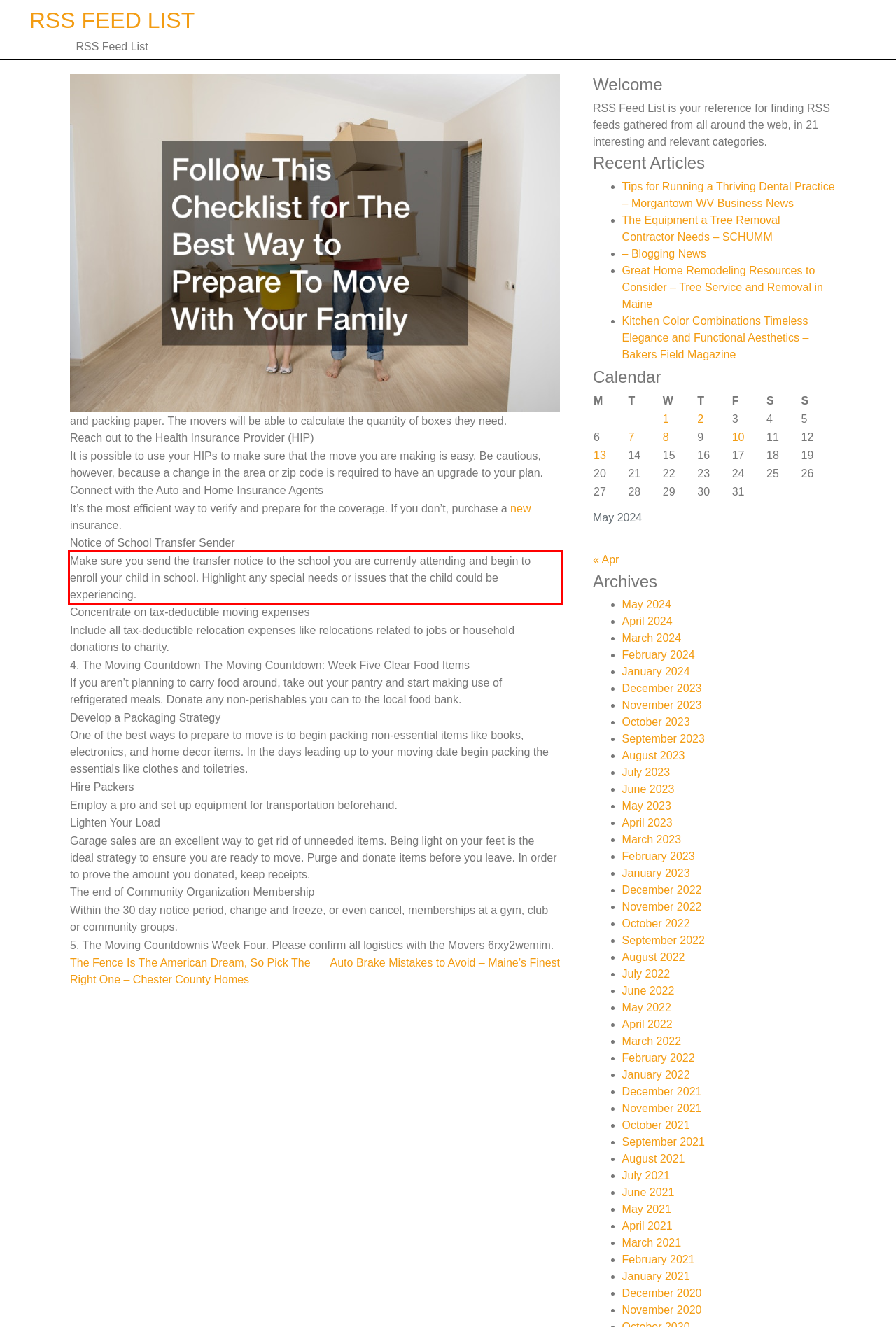Identify the text within the red bounding box on the webpage screenshot and generate the extracted text content.

Make sure you send the transfer notice to the school you are currently attending and begin to enroll your child in school. Highlight any special needs or issues that the child could be experiencing.